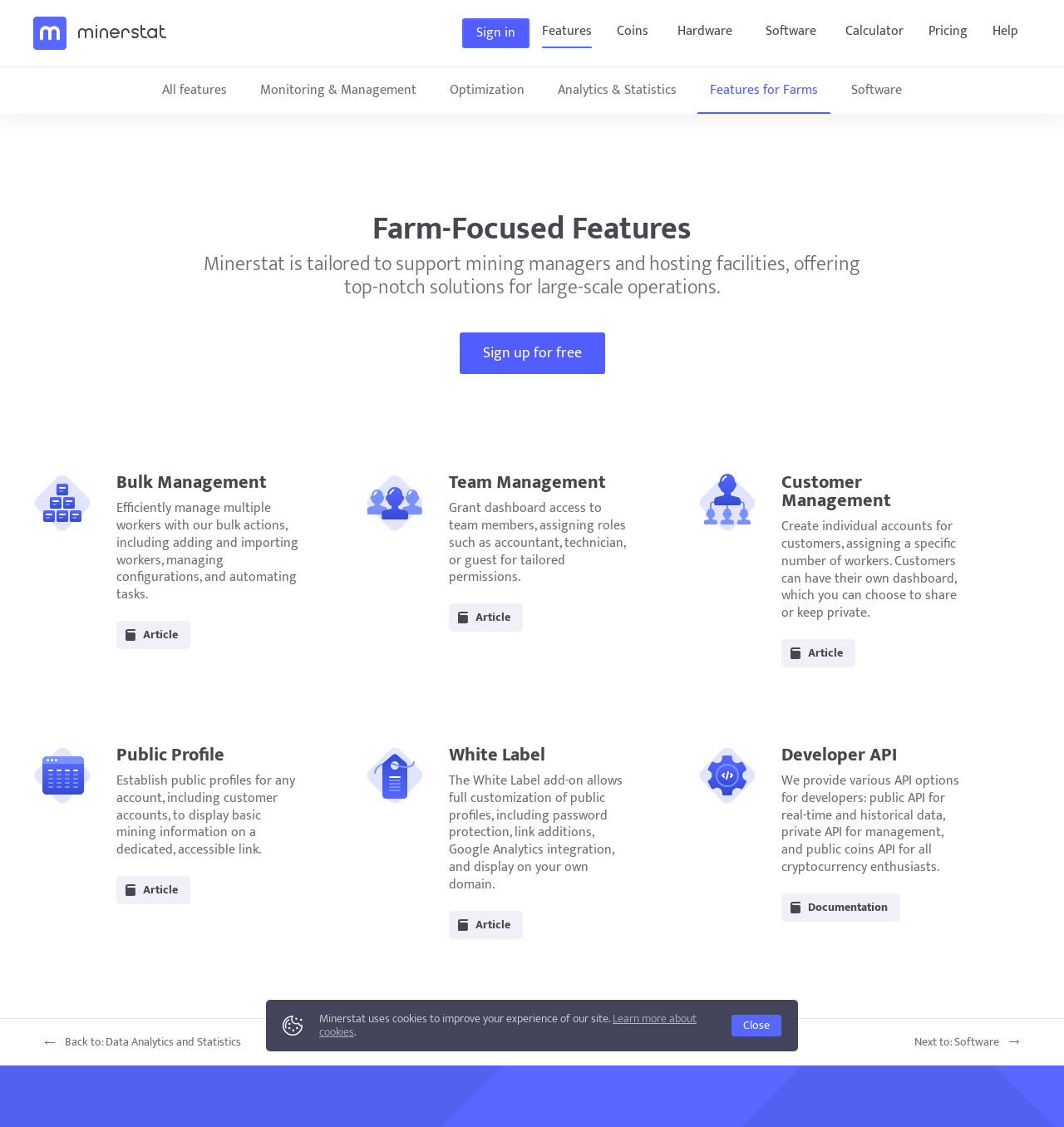Specify the bounding box coordinates of the area that needs to be clicked to achieve the following instruction: "Learn more about features for farms".

[0.498, 0.016, 0.568, 0.043]